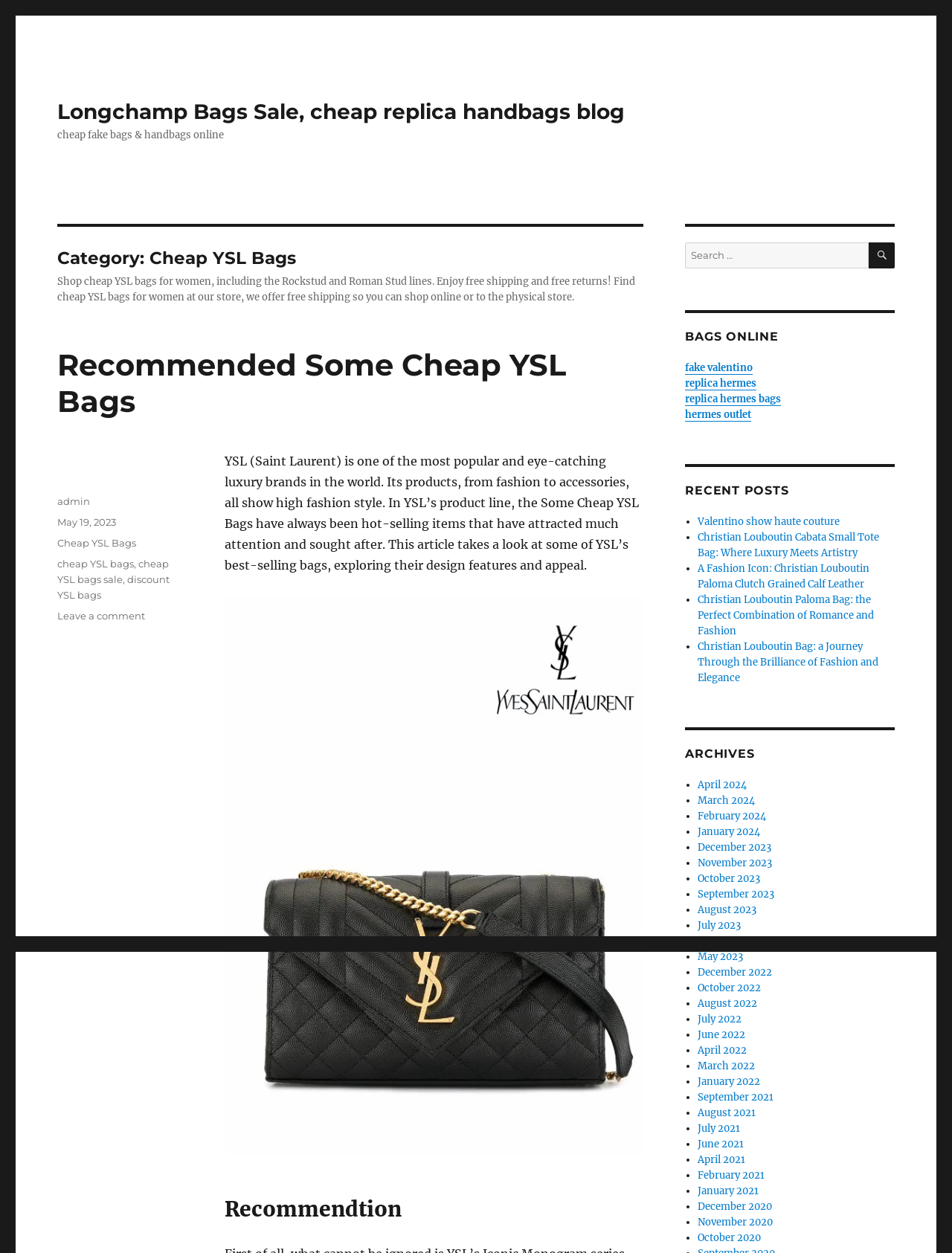Using the element description provided, determine the bounding box coordinates in the format (top-left x, top-left y, bottom-right x, bottom-right y). Ensure that all values are floating point numbers between 0 and 1. Element description: Lost Marbles And Exploded Evidence

None